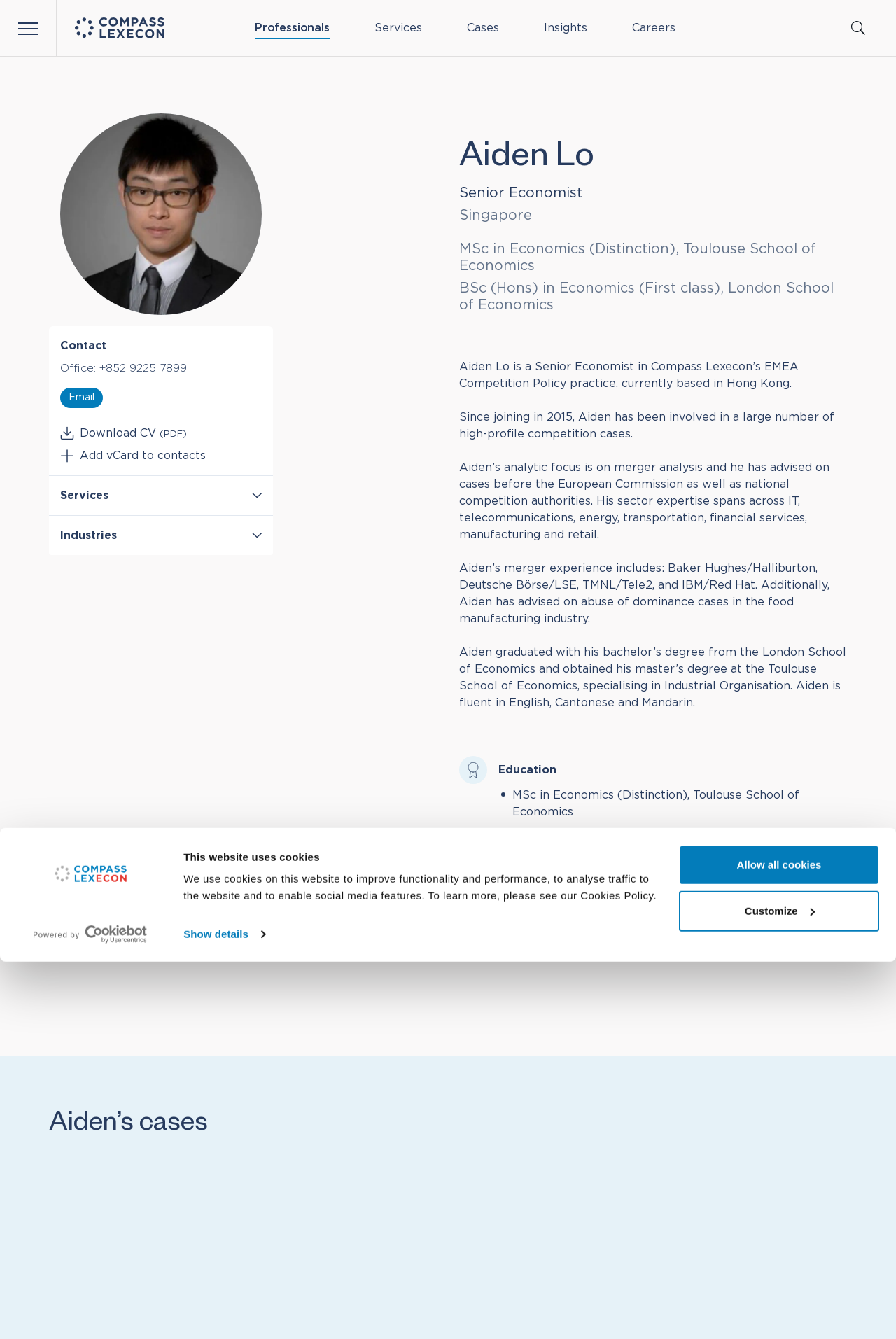Please provide the bounding box coordinates for the element that needs to be clicked to perform the instruction: "Click the Contact heading". The coordinates must consist of four float numbers between 0 and 1, formatted as [left, top, right, bottom].

[0.067, 0.252, 0.292, 0.264]